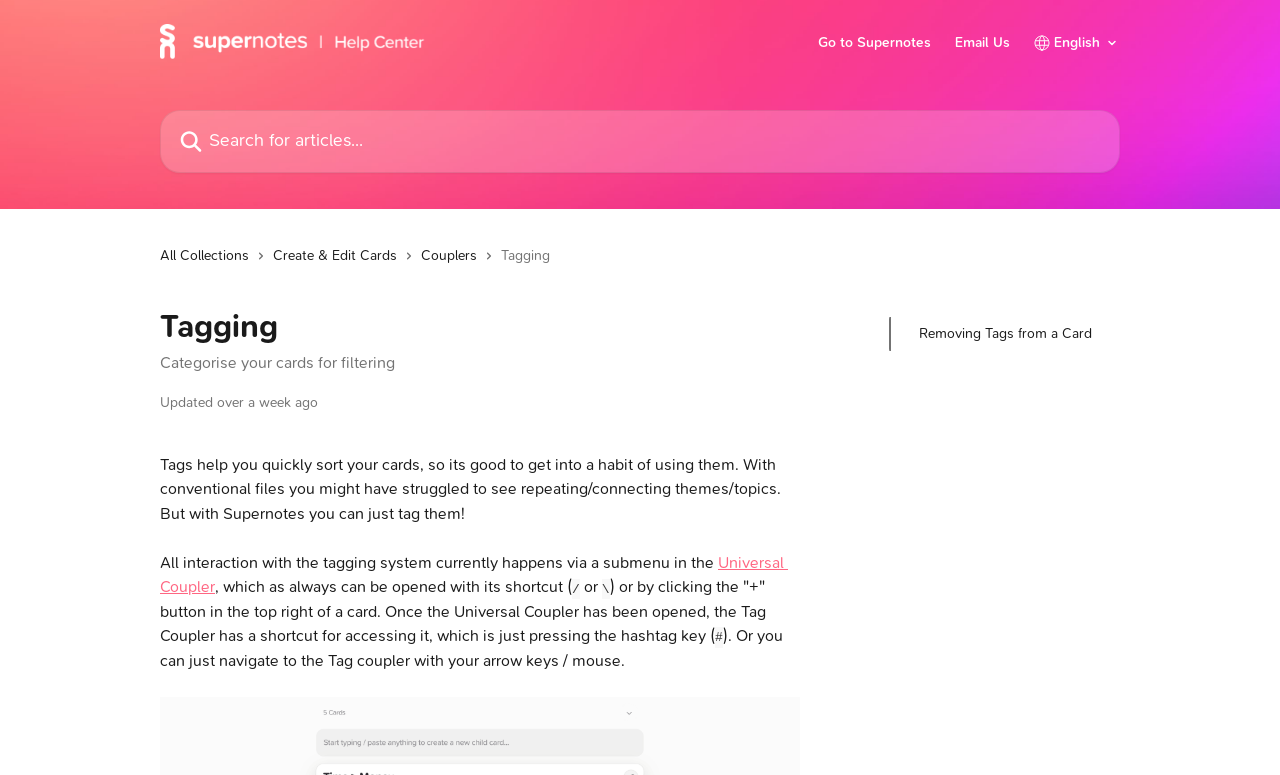Indicate the bounding box coordinates of the element that must be clicked to execute the instruction: "Click the 'LOAN PROGRAMS' link". The coordinates should be given as four float numbers between 0 and 1, i.e., [left, top, right, bottom].

None